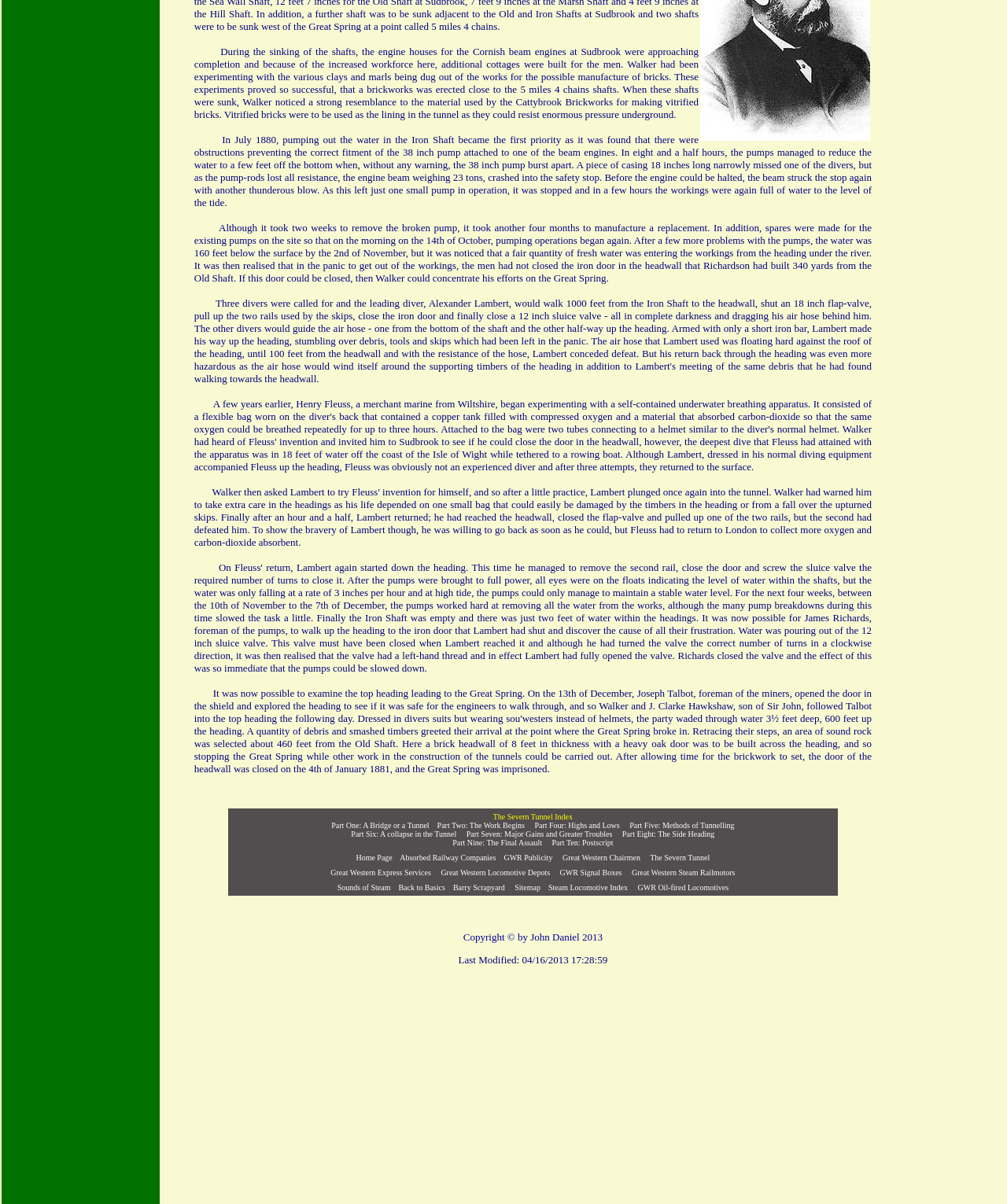Predict the bounding box coordinates of the UI element that matches this description: "Great Western Locomotive Depots". The coordinates should be in the format [left, top, right, bottom] with each value between 0 and 1.

[0.438, 0.721, 0.546, 0.728]